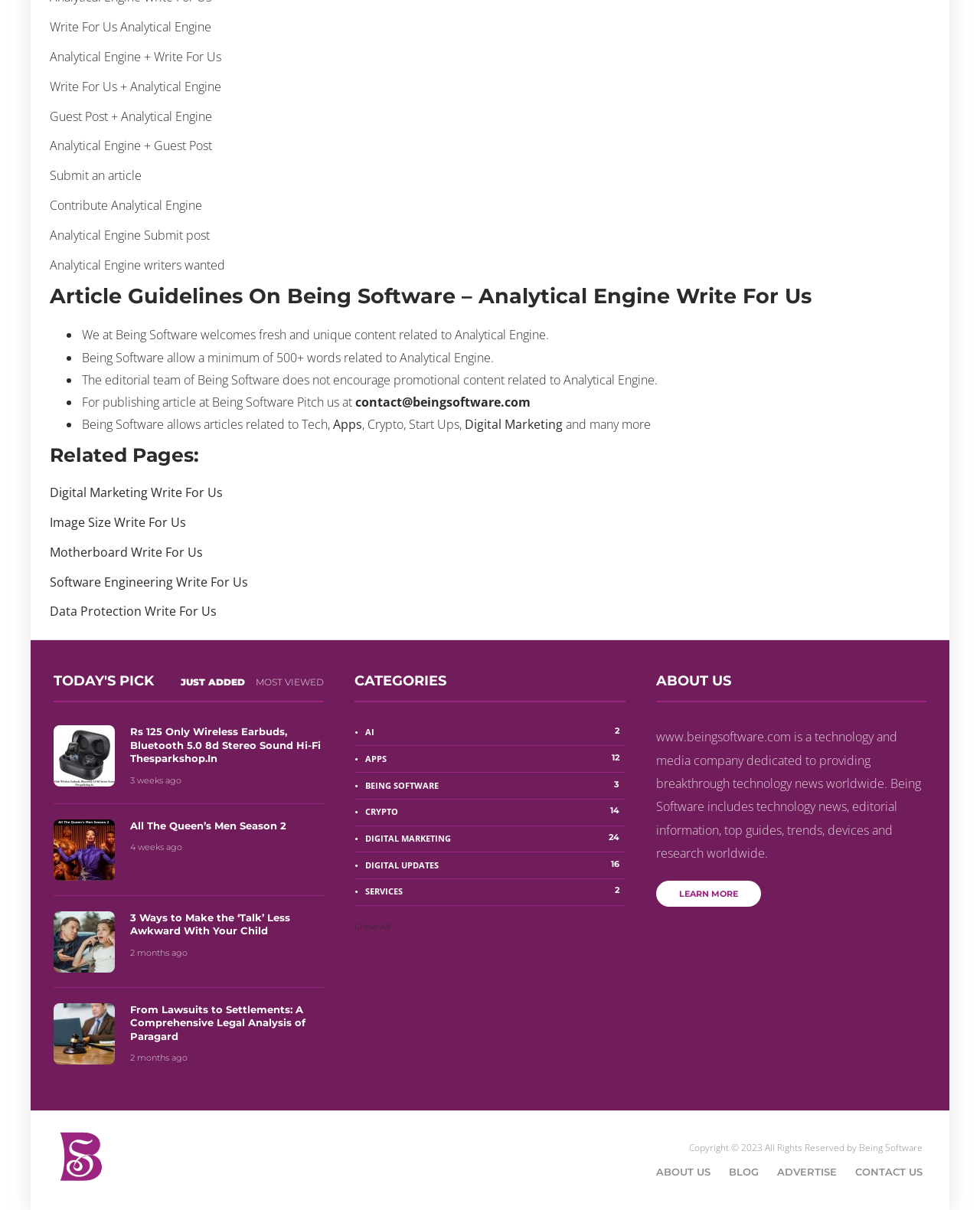Locate the bounding box coordinates of the clickable area to execute the instruction: "Submit an article". Provide the coordinates as four float numbers between 0 and 1, represented as [left, top, right, bottom].

[0.051, 0.138, 0.145, 0.152]